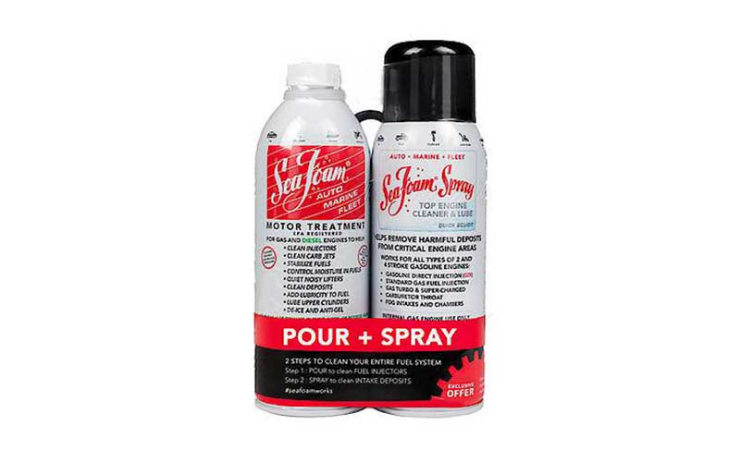Provide a comprehensive description of the image.

The image displays two containers of Seafoam automotive products, prominently featuring the branding that highlights their use for effective engine treatment. On the left, the "Motor Treatment" can is designed for general engine cleaning and maintenance, promoting benefits such as the stabilization of fuel and the removal of debris that can affect performance. The right container, labeled as "Seafoam Spray," focuses on cleaning critical engine areas and is easy to use, requiring a simple application method. A striking banner at the base of the display reads “Pour + Spray,” indicating the method of application which includes pouring into fuel and spraying directly into the intake system. This product is positioned as a simple, two-step solution for maintaining engine cleanliness and efficiency, appealing to both automotive enthusiasts and everyday users looking to improve their vehicle's performance without harsh chemicals.